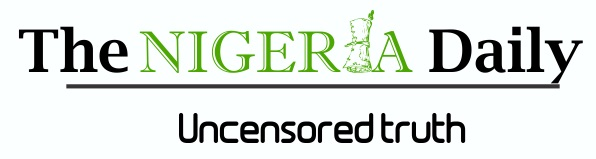Generate an elaborate caption that covers all aspects of the image.

The image features the logo of "The Nigeria Daily," which prominently displays the newspaper's name in stylized text. "The NIGERIA Daily" is represented in bold, uppercase letters, with “NIGERIA” highlighted in green, symbolizing both the country's identity and a sense of vibrancy. Beneath the main title, the phrase "Uncensored truth" is presented in a sleek, modern font, emphasizing the publication's commitment to delivering straightforward and reliable news. The design reflects a contemporary aesthetic suitable for a news outlet focused on relevant societal issues.